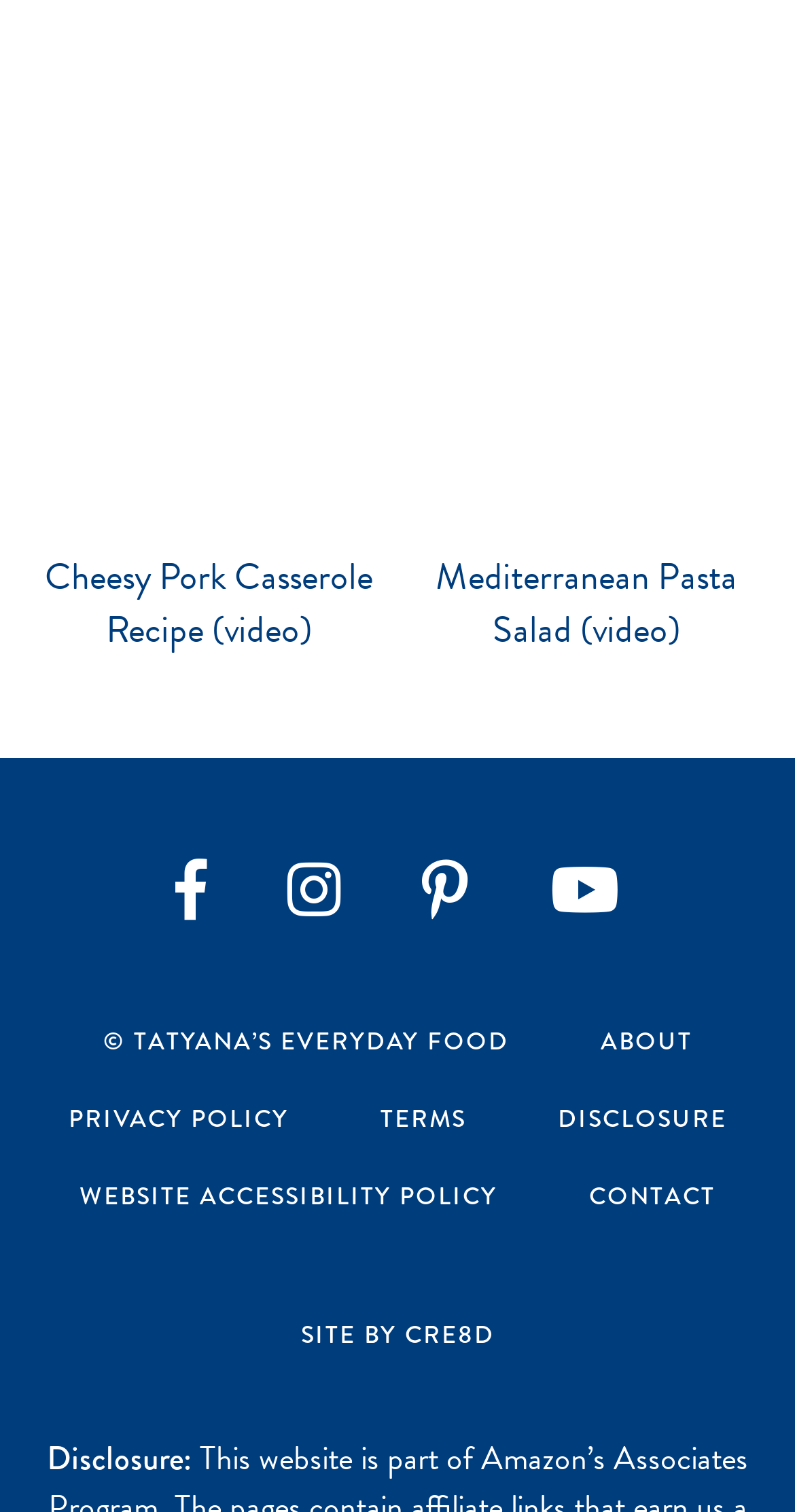Please reply to the following question with a single word or a short phrase:
How many links are available in the footer section of the webpage?

7